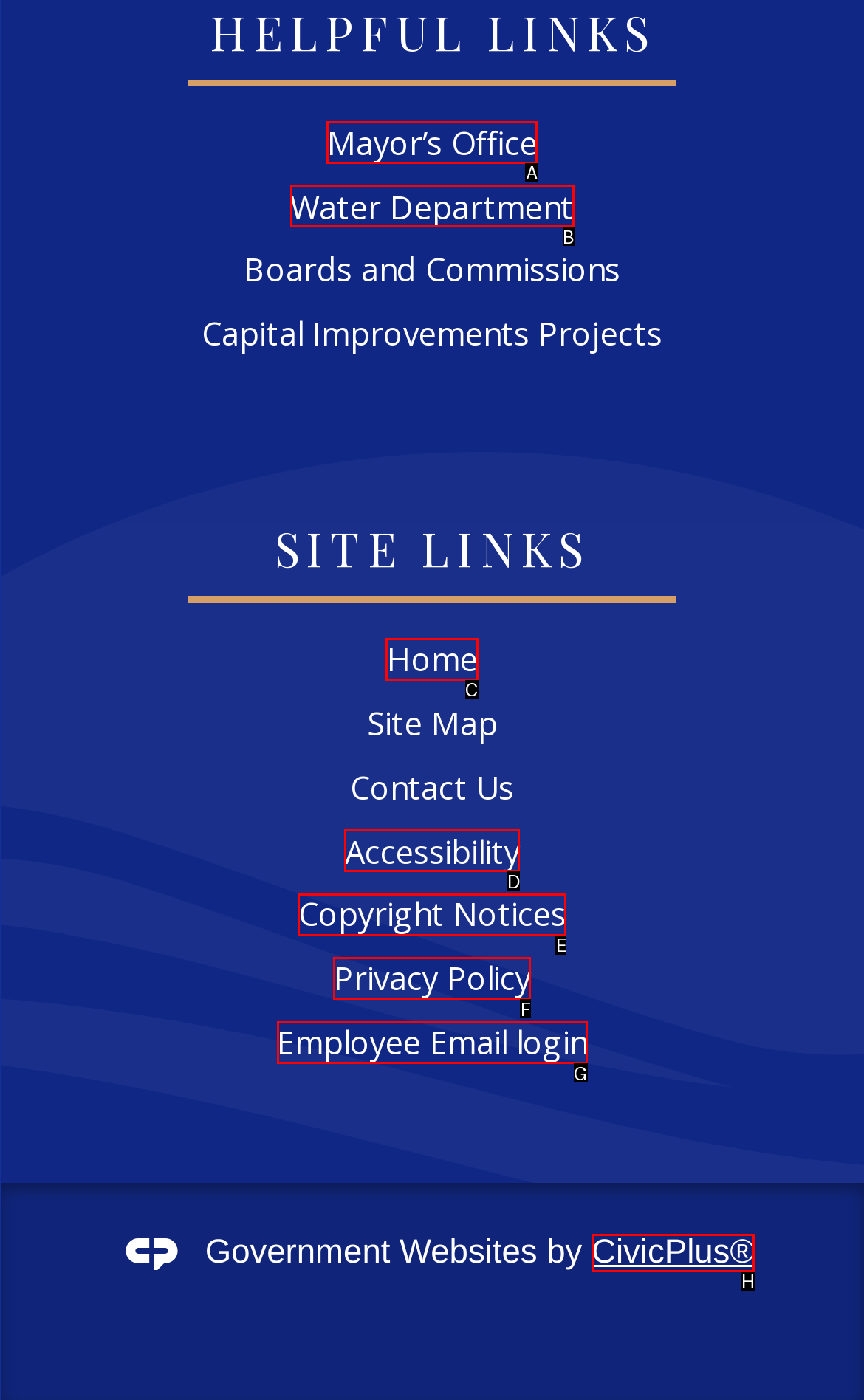Point out which UI element to click to complete this task: go to Home
Answer with the letter corresponding to the right option from the available choices.

C